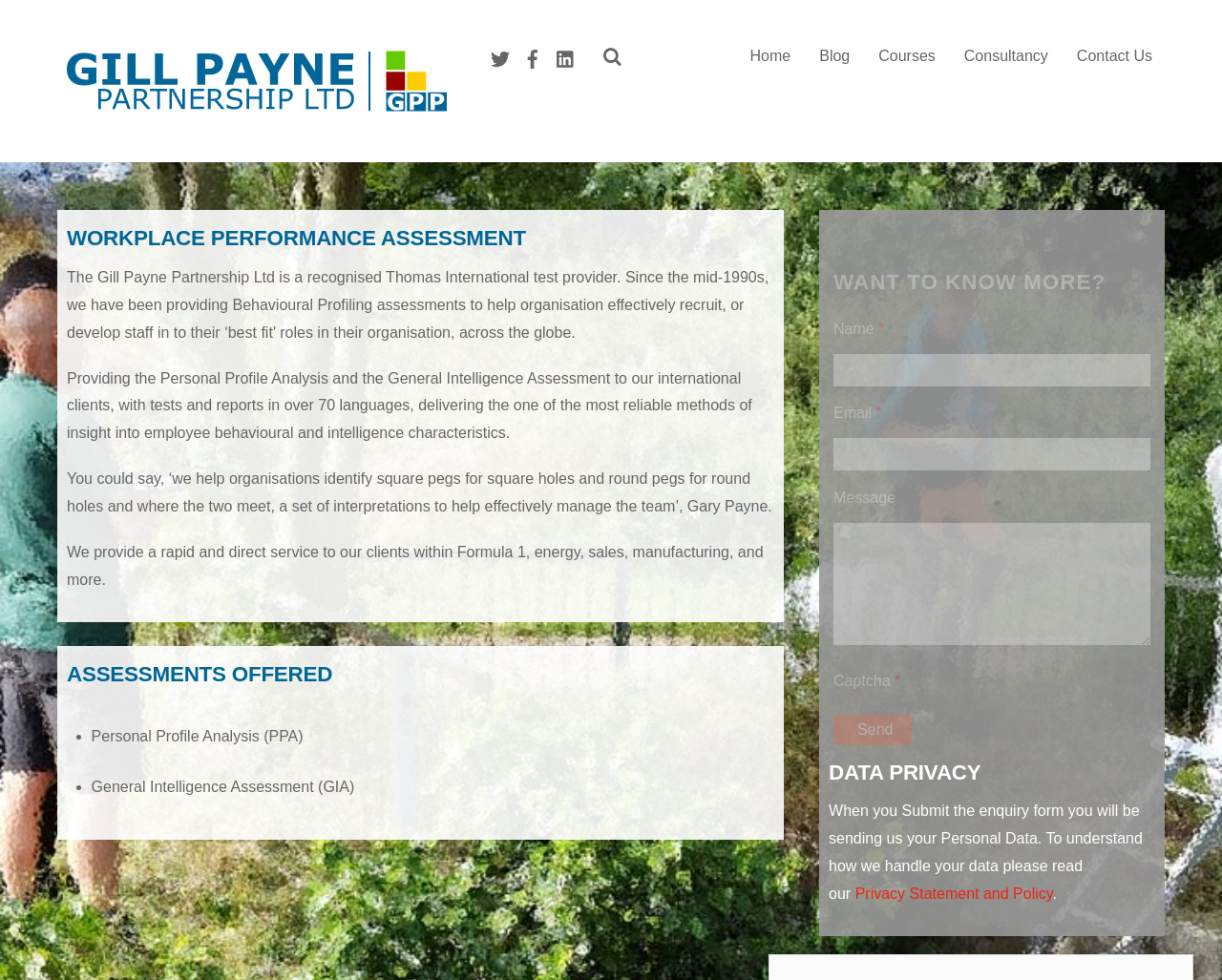Show me the bounding box coordinates of the clickable region to achieve the task as per the instruction: "Search for something".

[0.481, 0.039, 0.512, 0.078]